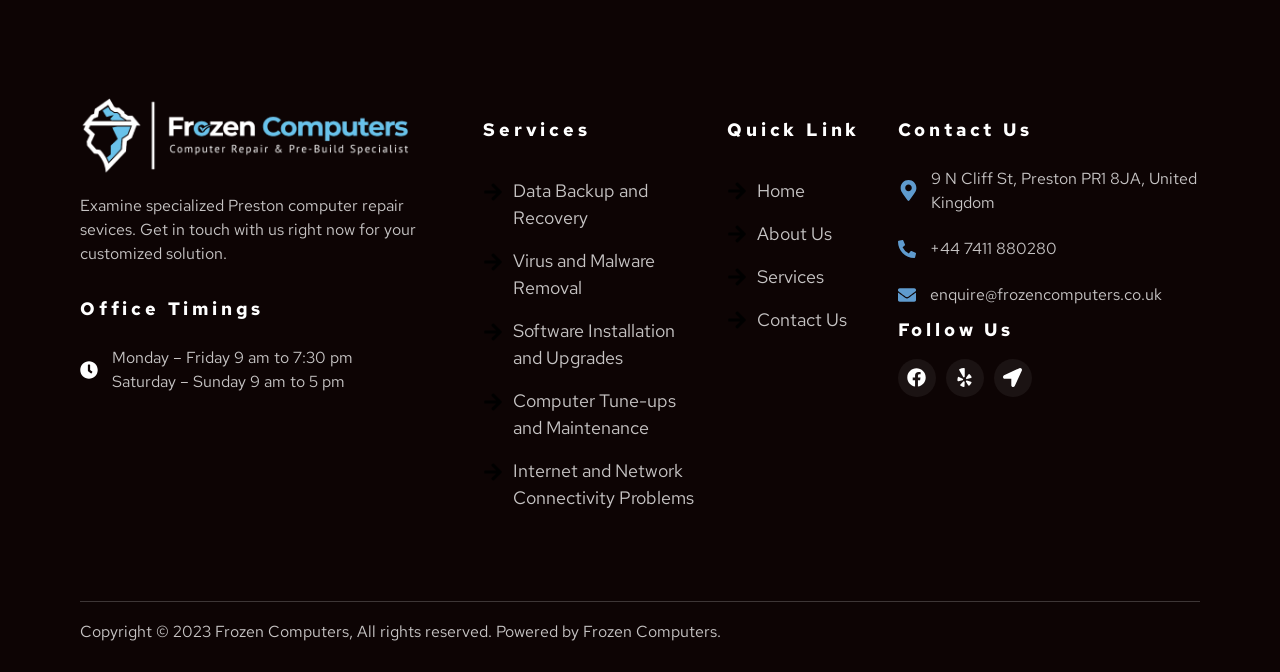Please give the bounding box coordinates of the area that should be clicked to fulfill the following instruction: "Follow us on Facebook". The coordinates should be in the format of four float numbers from 0 to 1, i.e., [left, top, right, bottom].

[0.701, 0.534, 0.731, 0.591]